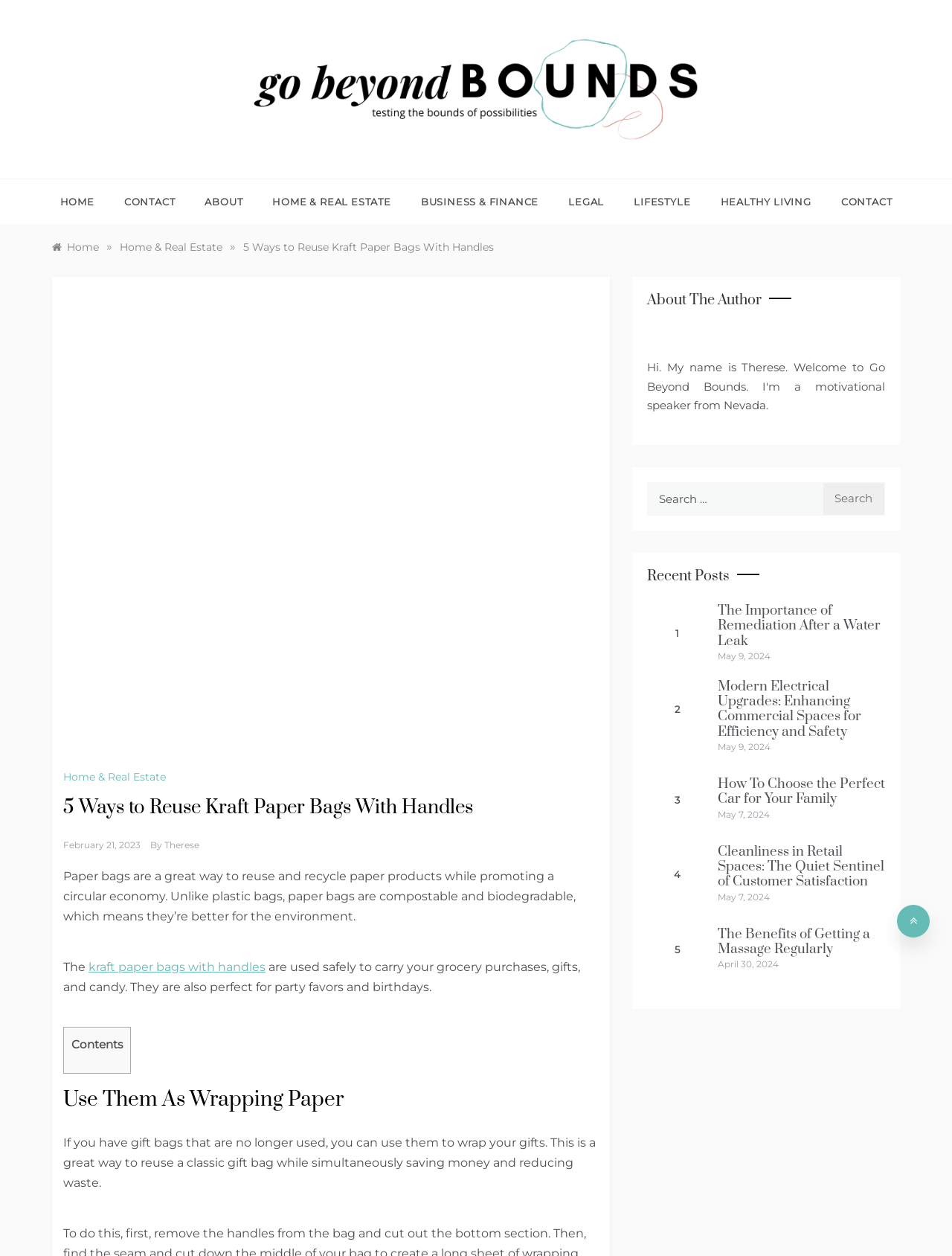Summarize the contents and layout of the webpage in detail.

This webpage is about reusing and recycling paper products, specifically kraft paper bags with handles. At the top, there is a logo and a navigation menu with links to various categories such as Home, Contact, About, and more. Below the navigation menu, there is a breadcrumb trail showing the current page's location within the website.

The main content of the page is an article titled "5 Ways to Reuse Kraft Paper Bags With Handles." The article has a brief introduction explaining the benefits of using paper bags, followed by a list of ways to reuse them. The introduction is accompanied by an image related to the topic.

The article is divided into sections, each with a heading and a brief description. The first section is about using paper bags as wrapping paper. The section has a heading and a paragraph of text explaining the idea.

On the right side of the page, there is a section titled "About The Author" with a small image and a search bar. Below the search bar, there is a list of recent posts with links to other articles on the website. Each post has a title, an image, and a date.

At the bottom of the page, there is a link to the website's home page and a copyright symbol.